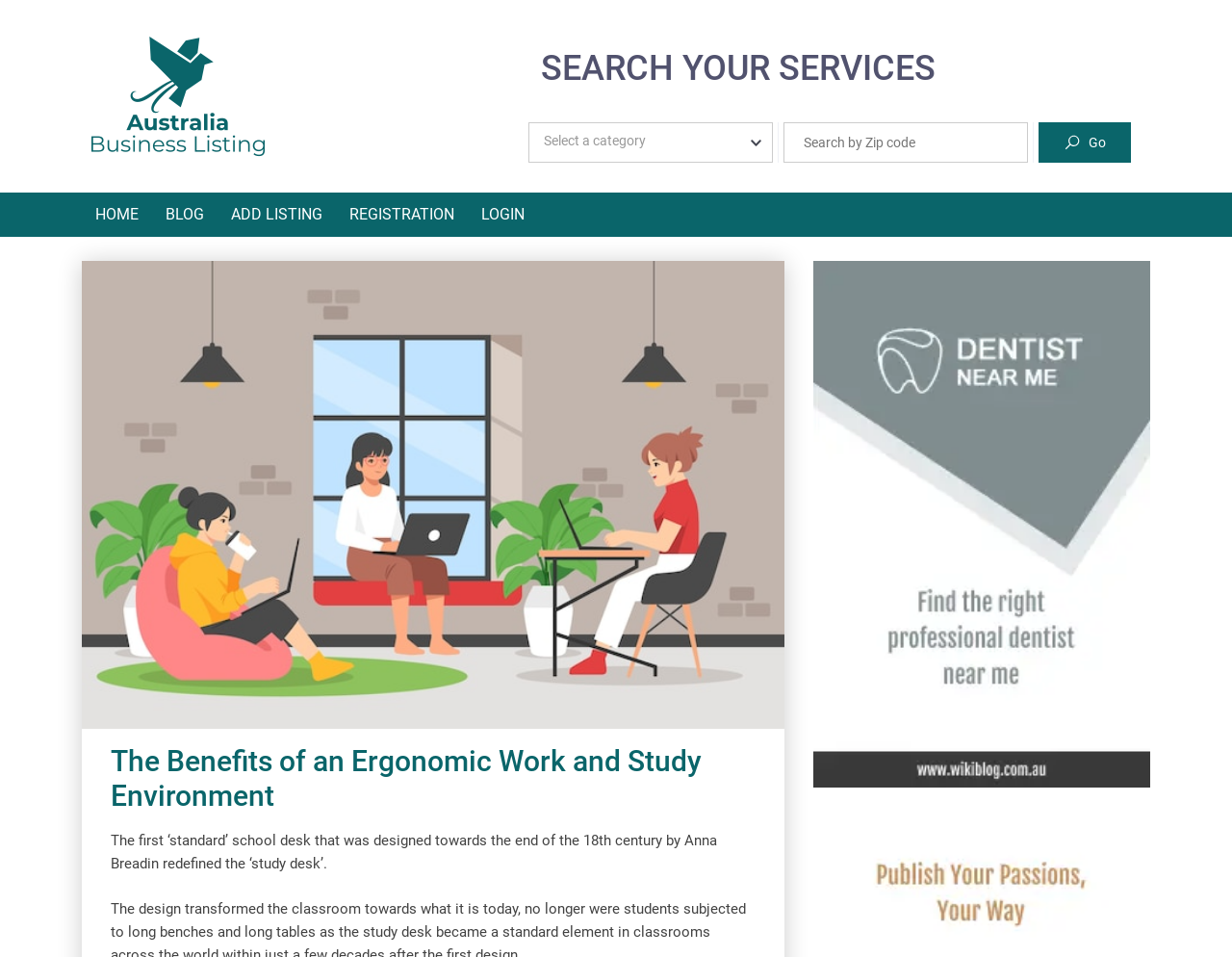Locate the bounding box coordinates of the item that should be clicked to fulfill the instruction: "Go to the home page".

[0.066, 0.206, 0.123, 0.242]